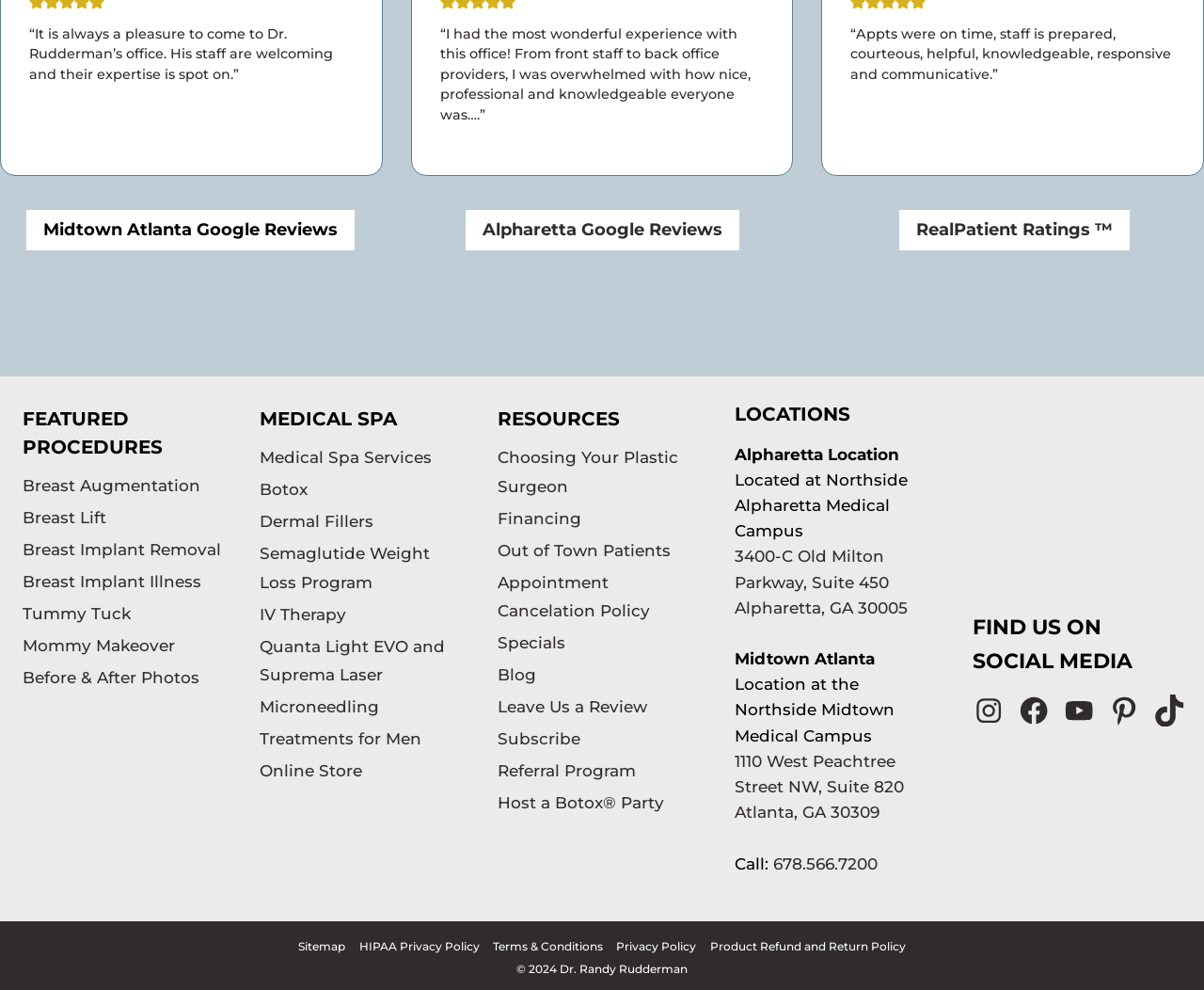Based on the image, provide a detailed and complete answer to the question: 
What are the two locations of the medical office?

The locations of the medical office can be found in the 'LOCATIONS' section of the webpage, which lists 'Alpharetta Location' and 'Midtown Atlanta' as the two locations.